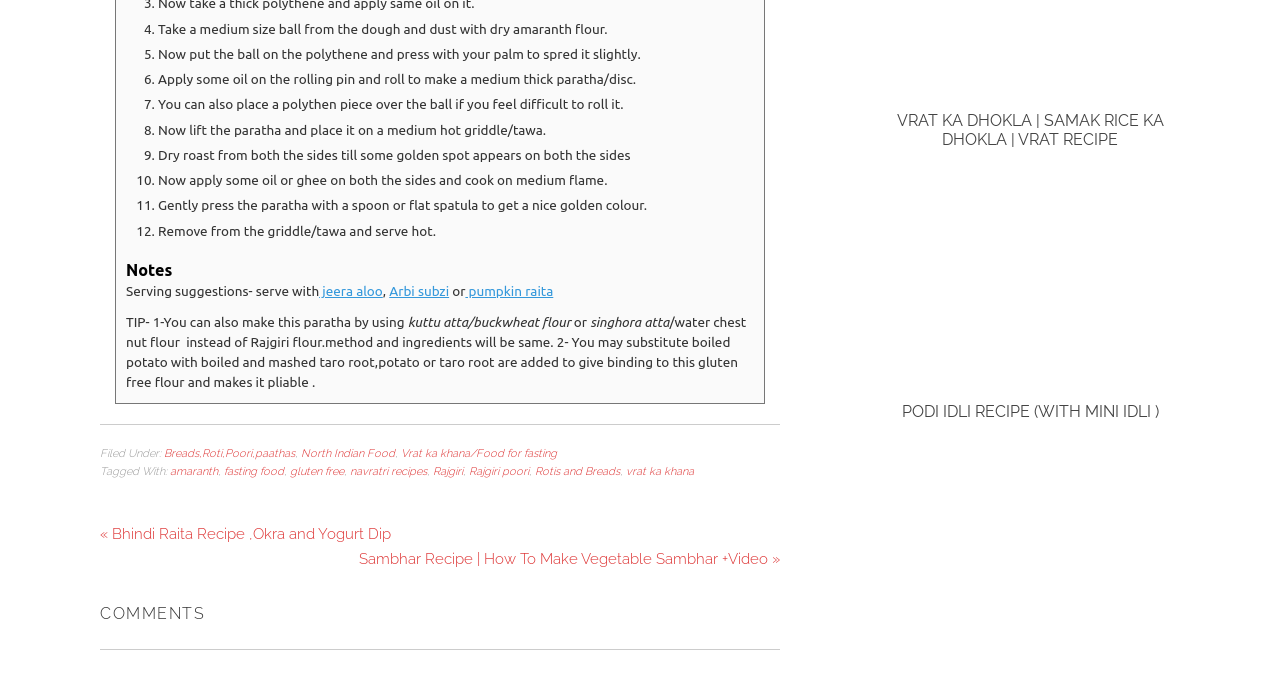Can you specify the bounding box coordinates of the area that needs to be clicked to fulfill the following instruction: "Click on the link 'jeera aloo'"?

[0.249, 0.419, 0.299, 0.442]